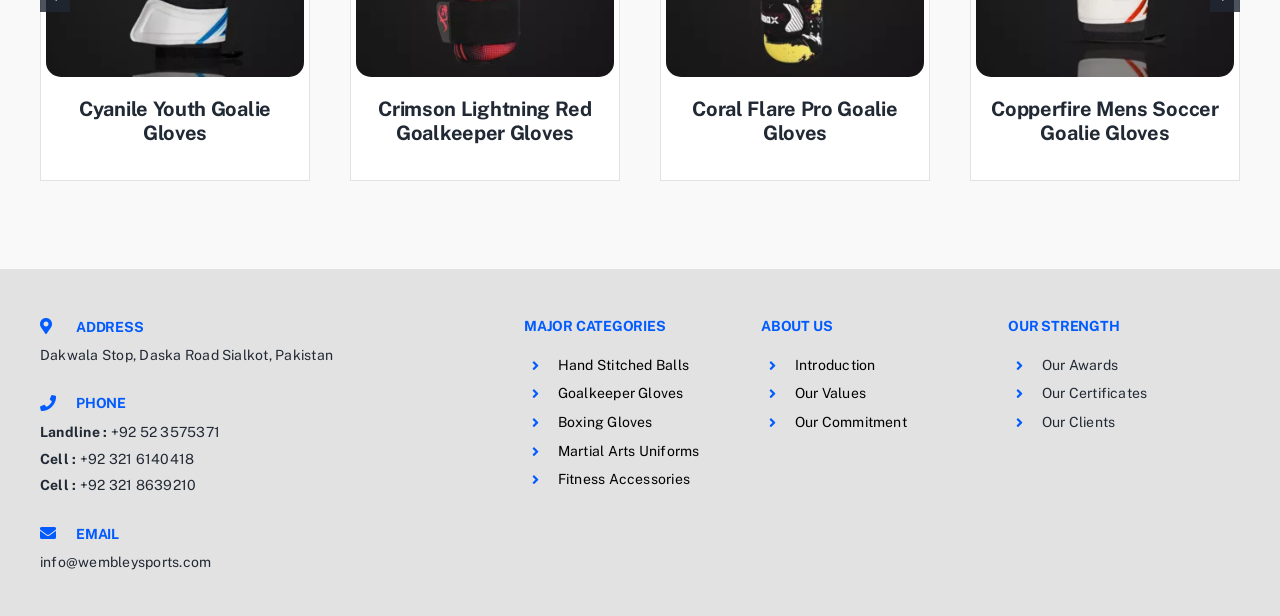Identify the bounding box coordinates for the element you need to click to achieve the following task: "go to Introduction". The coordinates must be four float values ranging from 0 to 1, formatted as [left, top, right, bottom].

[0.621, 0.579, 0.684, 0.605]